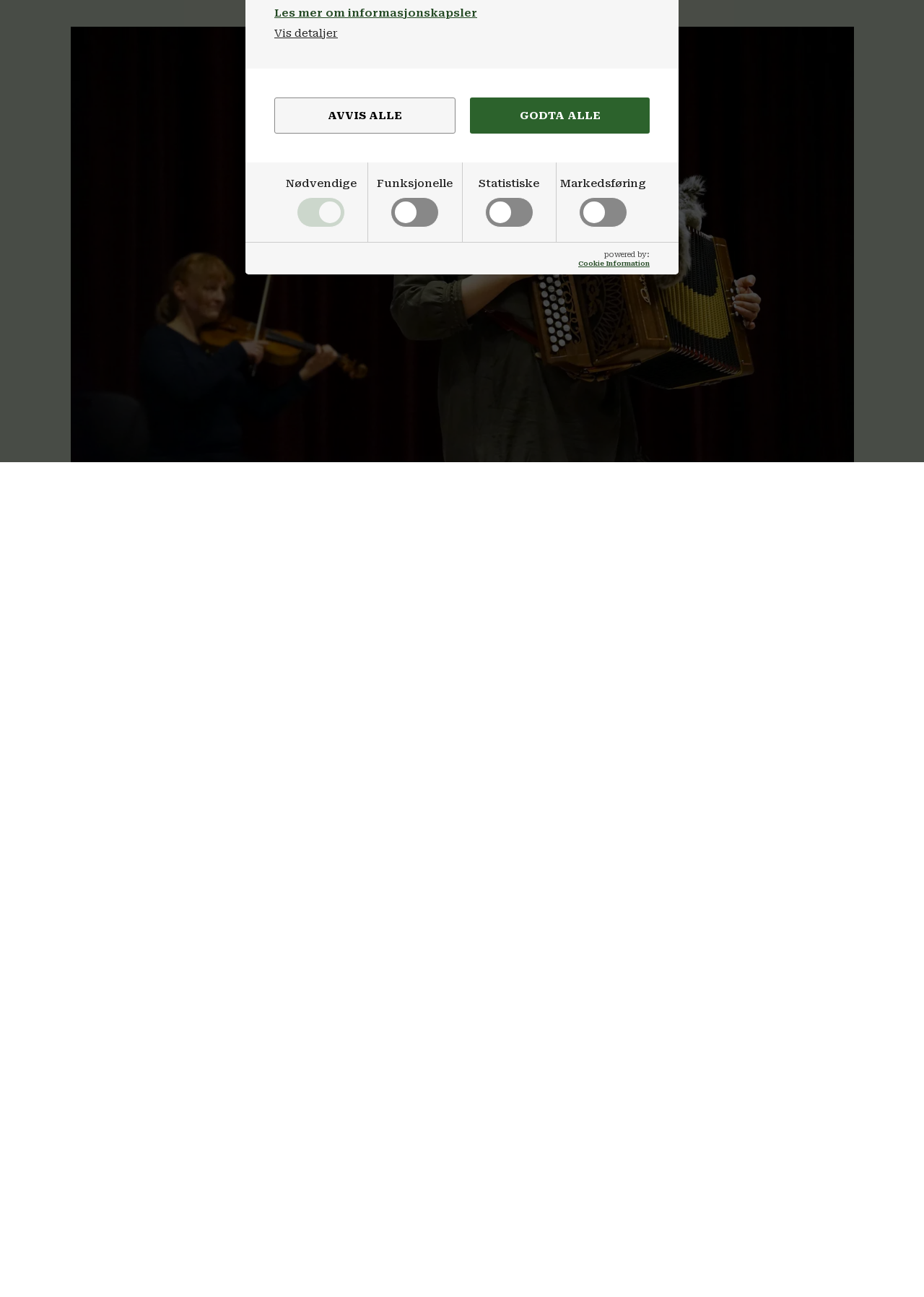Using the element description Loki is taking a holidayTheatre, predict the bounding box coordinates for the UI element. Provide the coordinates in (top-left x, top-left y, bottom-right x, bottom-right y) format with values ranging from 0 to 1.

[0.516, 0.65, 0.704, 0.934]